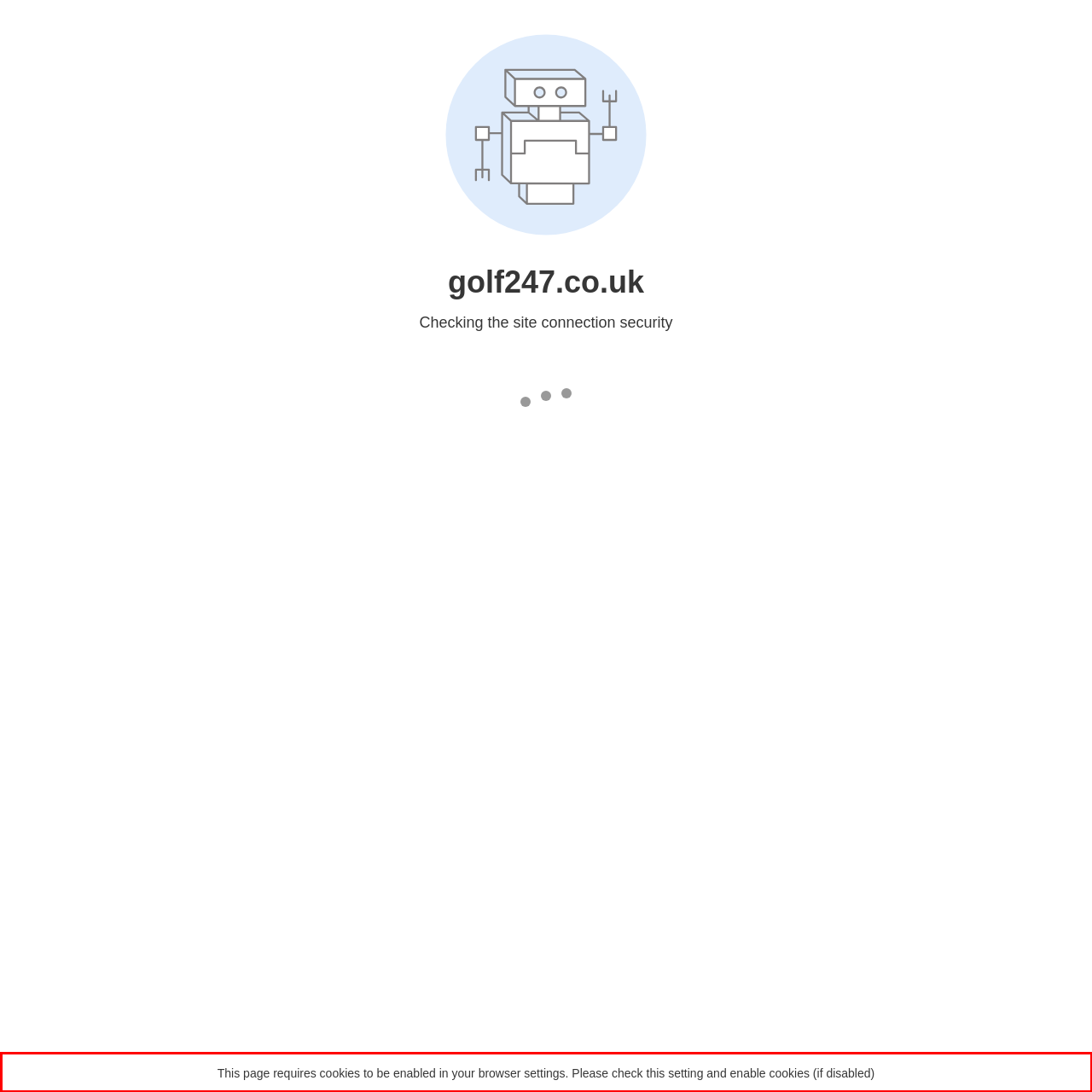Analyze the screenshot of a webpage where a red rectangle is bounding a UI element. Extract and generate the text content within this red bounding box.

This page requires cookies to be enabled in your browser settings. Please check this setting and enable cookies (if disabled)